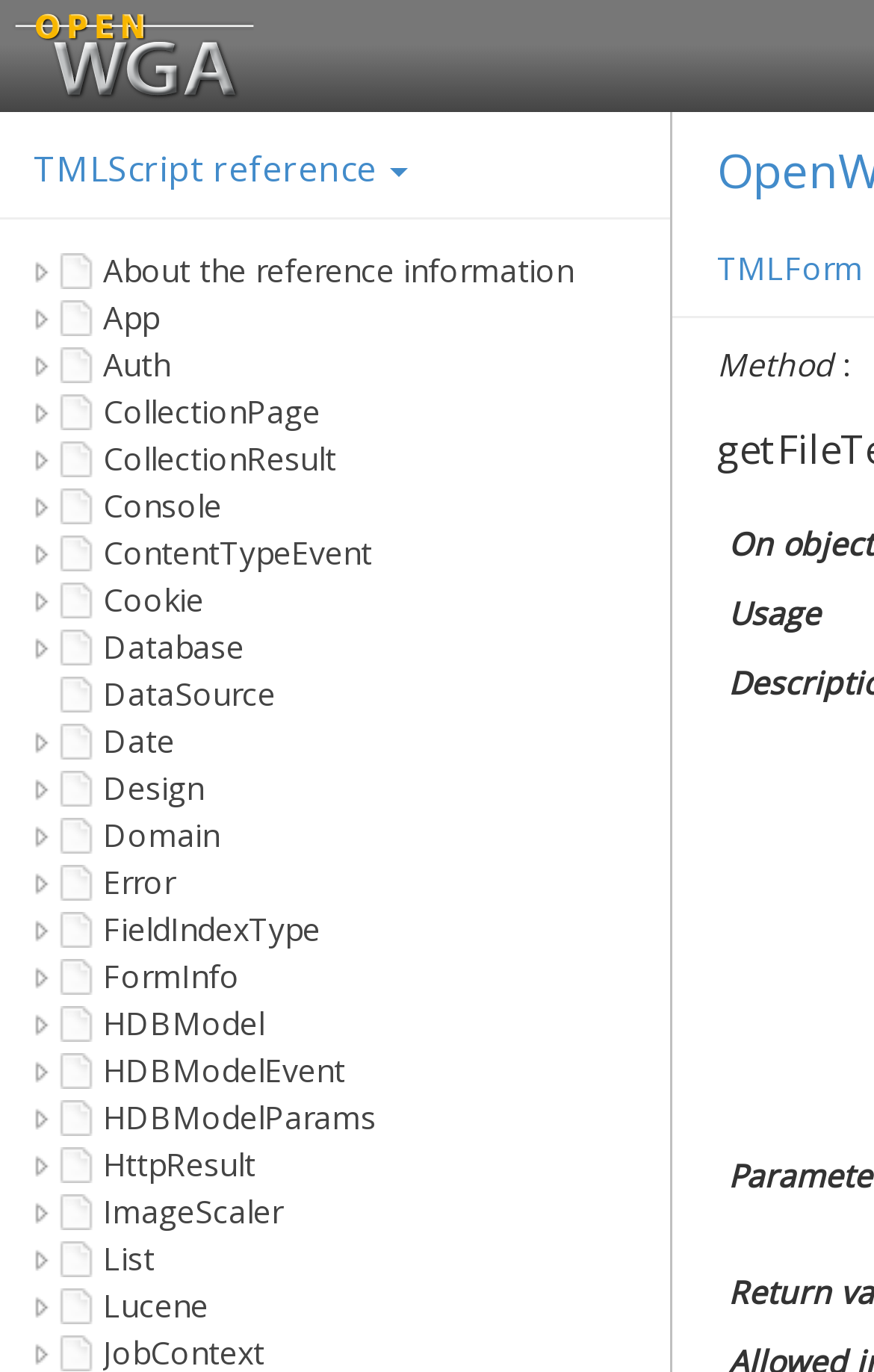How many links are there on the webpage?
Please provide a single word or phrase as your answer based on the screenshot.

24